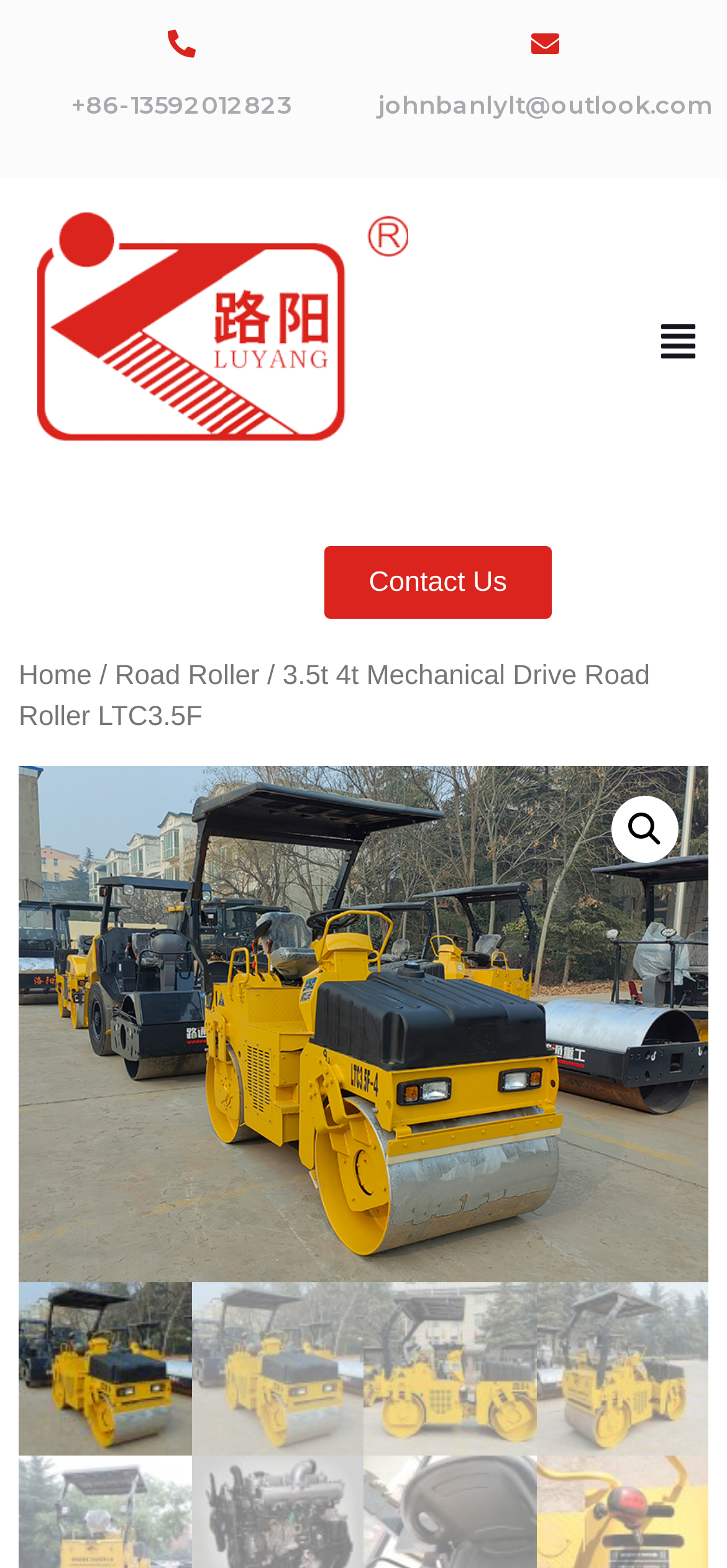Provide a brief response in the form of a single word or phrase:
What is the gross power of the road roller?

26.5kW @ 2400rpm